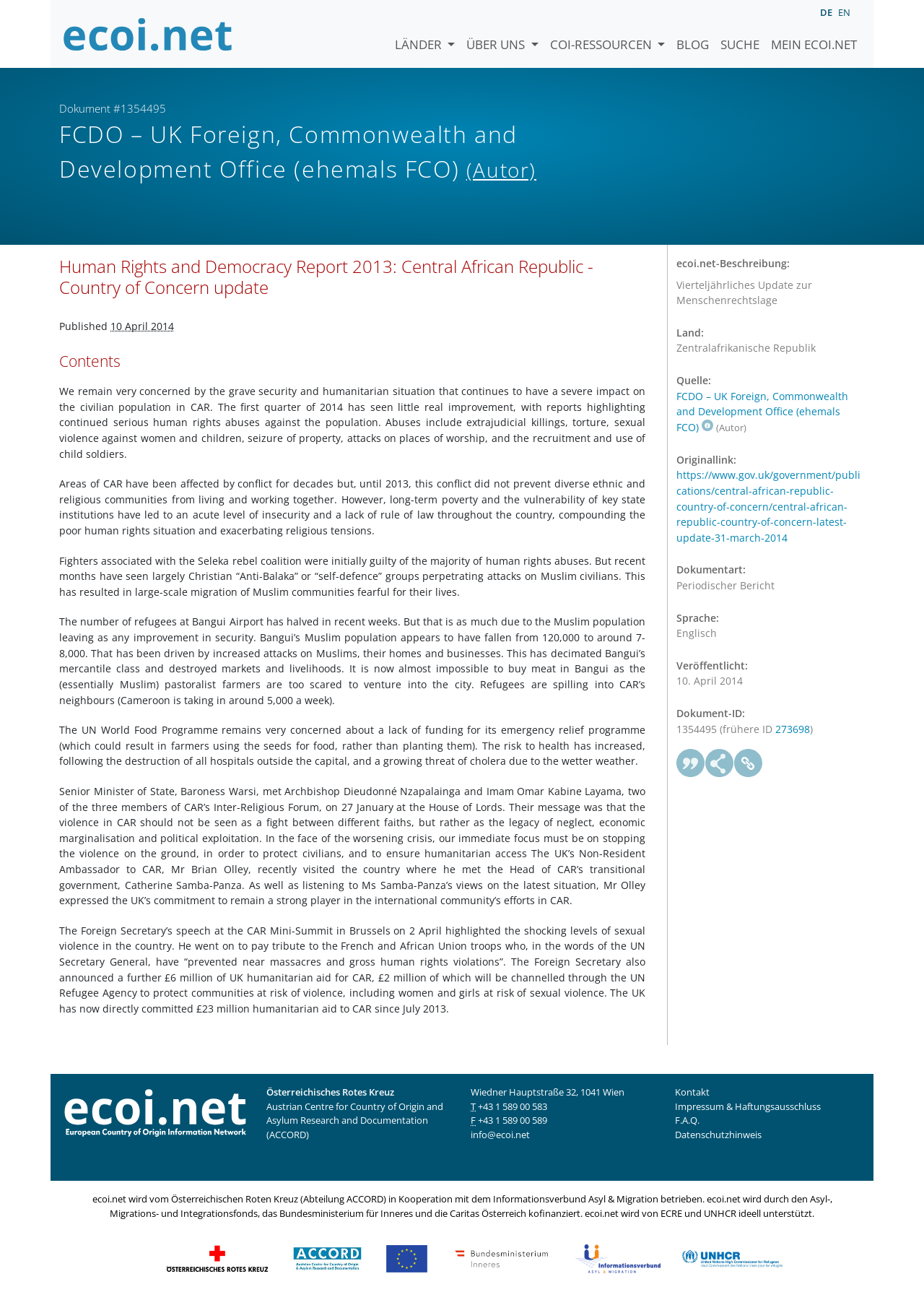Determine the bounding box coordinates of the clickable area required to perform the following instruction: "Contact the Austrian Centre for Country of Origin and Asylum Research and Documentation (ACCORD)". The coordinates should be represented as four float numbers between 0 and 1: [left, top, right, bottom].

[0.288, 0.843, 0.48, 0.874]